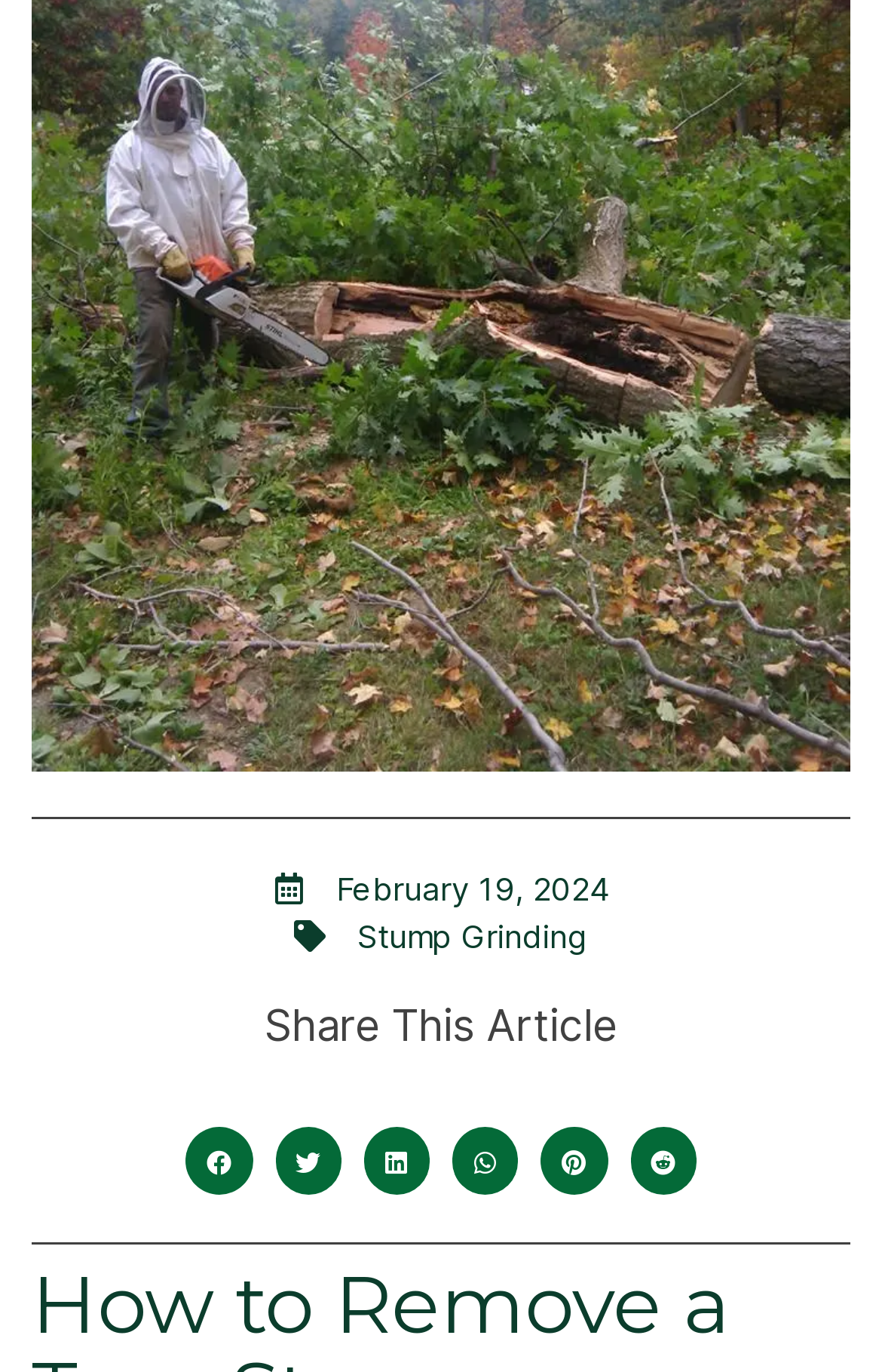Pinpoint the bounding box coordinates of the clickable area necessary to execute the following instruction: "Explore archives for December 2023". The coordinates should be given as four float numbers between 0 and 1, namely [left, top, right, bottom].

None